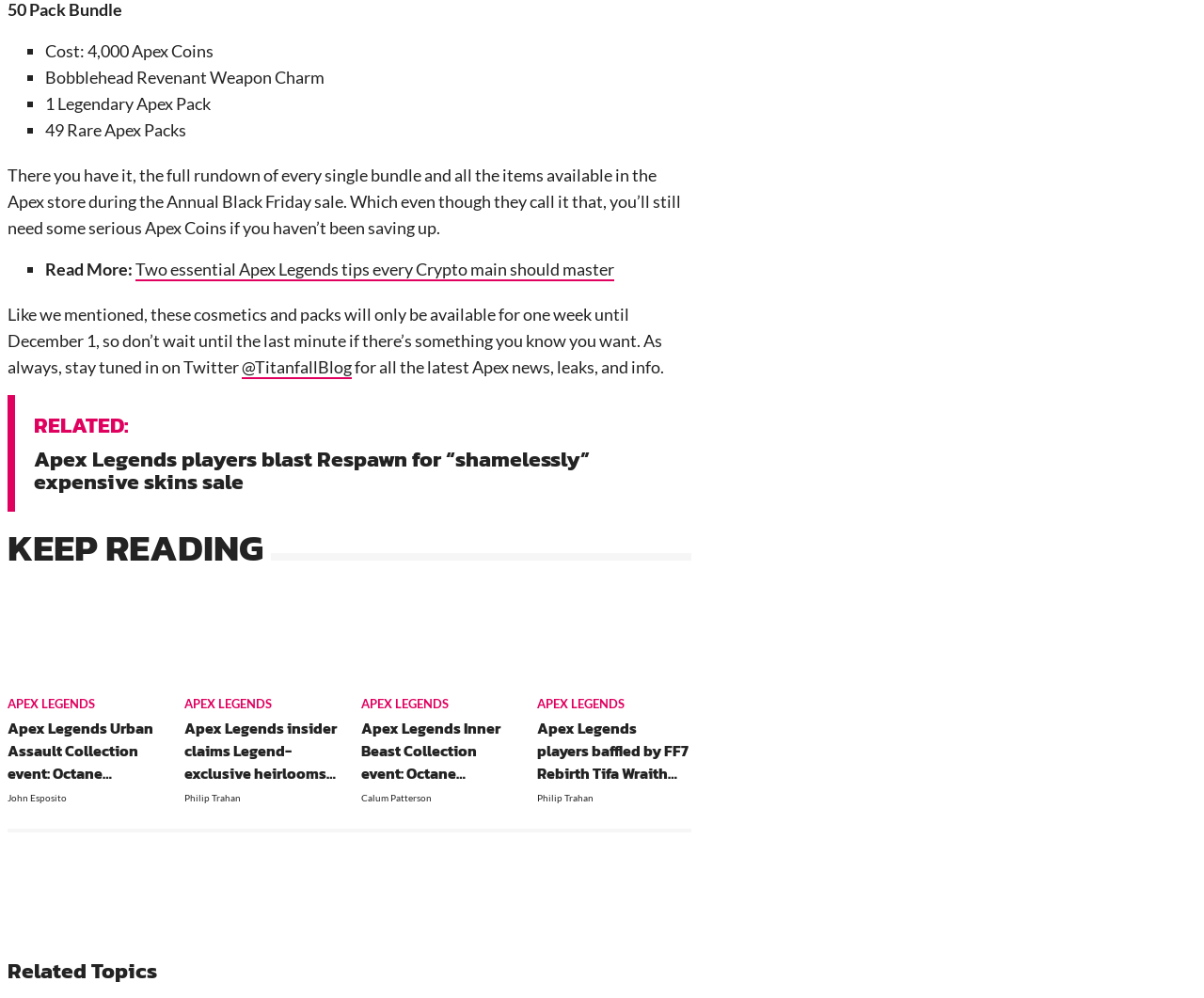Locate the bounding box coordinates of the clickable area needed to fulfill the instruction: "Get a Price Quote".

None